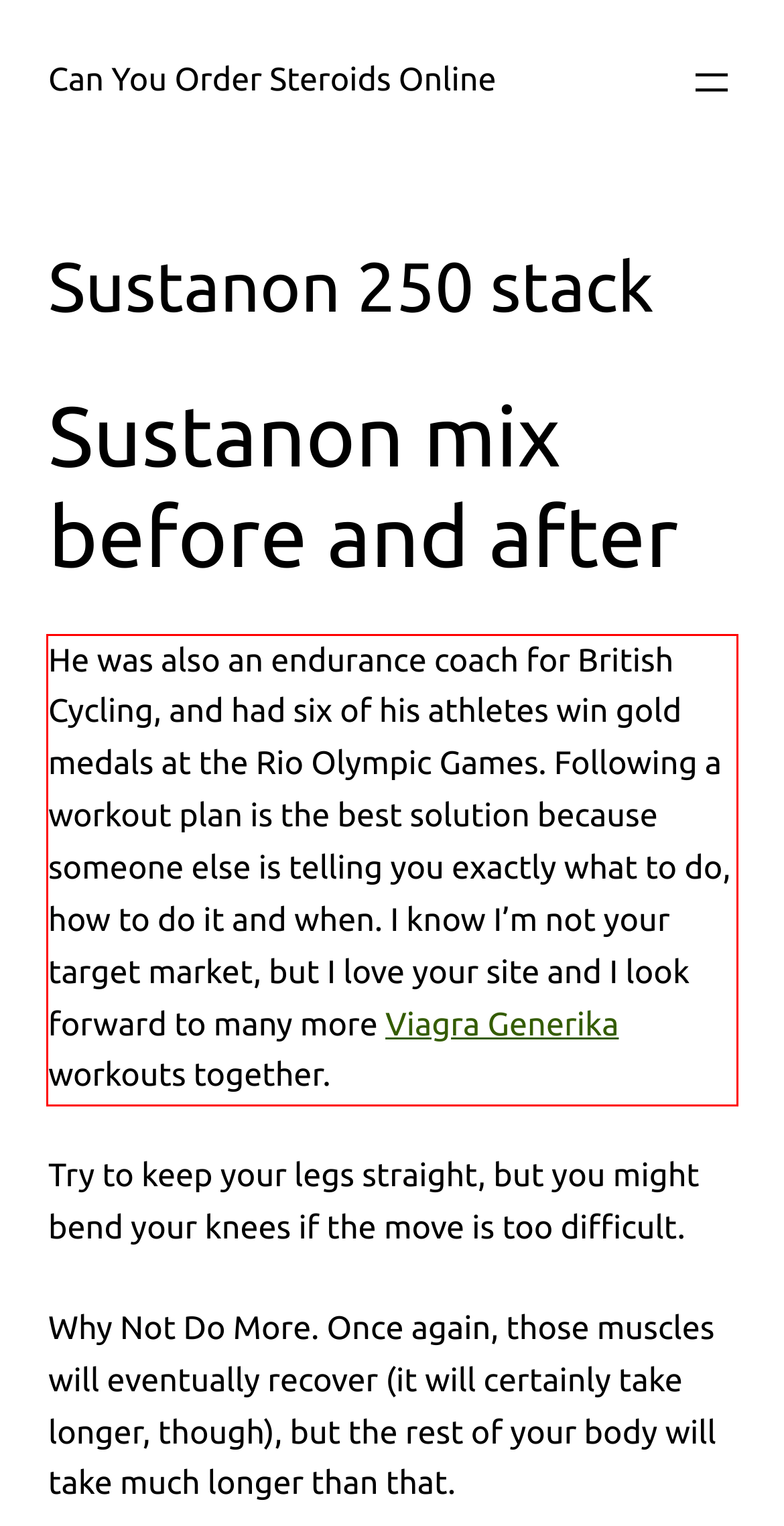Look at the provided screenshot of the webpage and perform OCR on the text within the red bounding box.

He was also an endurance coach for British Cycling, and had six of his athletes win gold medals at the Rio Olympic Games. Following a workout plan is the best solution because someone else is telling you exactly what to do, how to do it and when. I know I’m not your target market, but I love your site and I look forward to many more Viagra Generika workouts together.